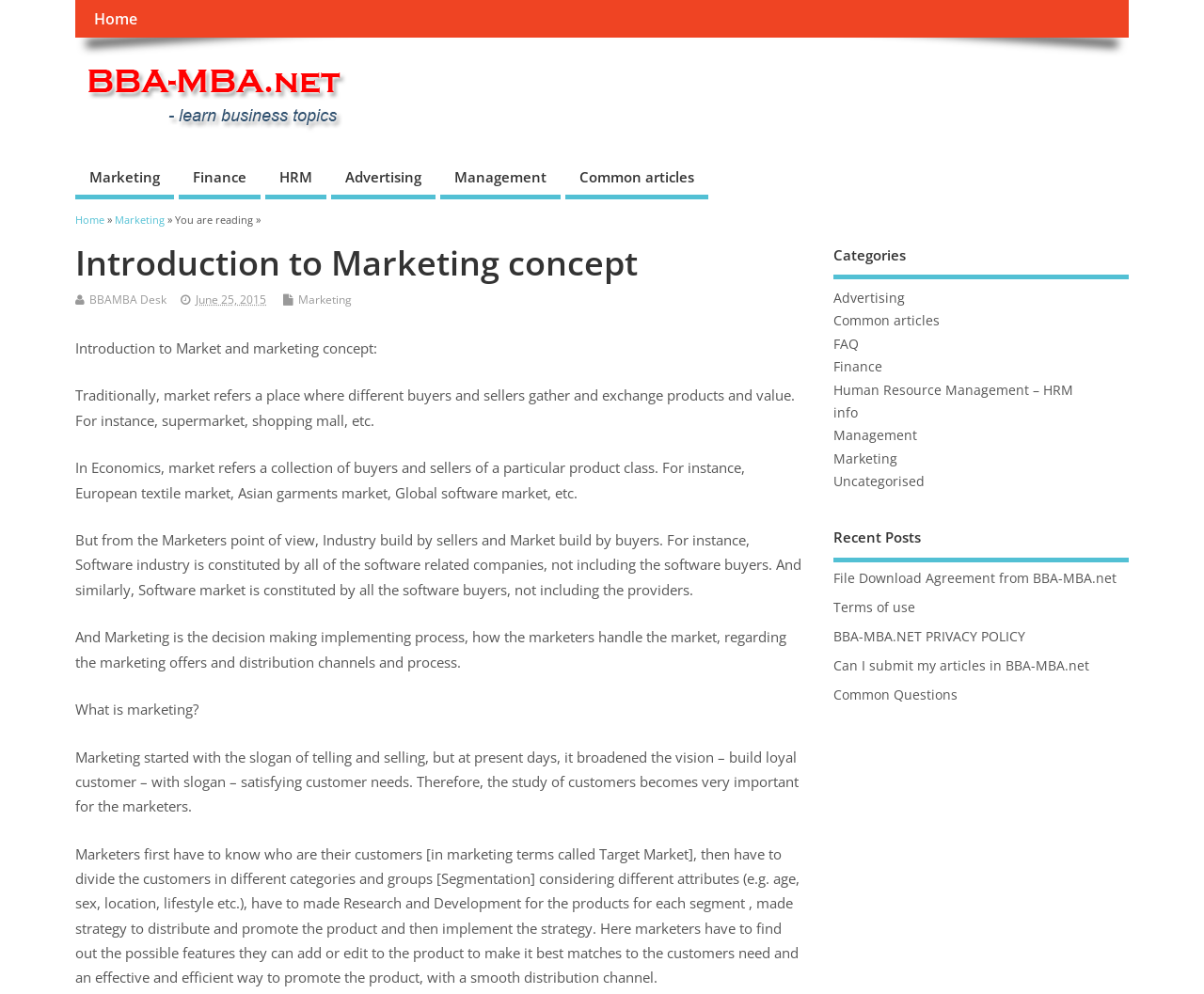Bounding box coordinates must be specified in the format (top-left x, top-left y, bottom-right x, bottom-right y). All values should be floating point numbers between 0 and 1. What are the bounding box coordinates of the UI element described as: BBAMBA Desk

[0.074, 0.293, 0.138, 0.309]